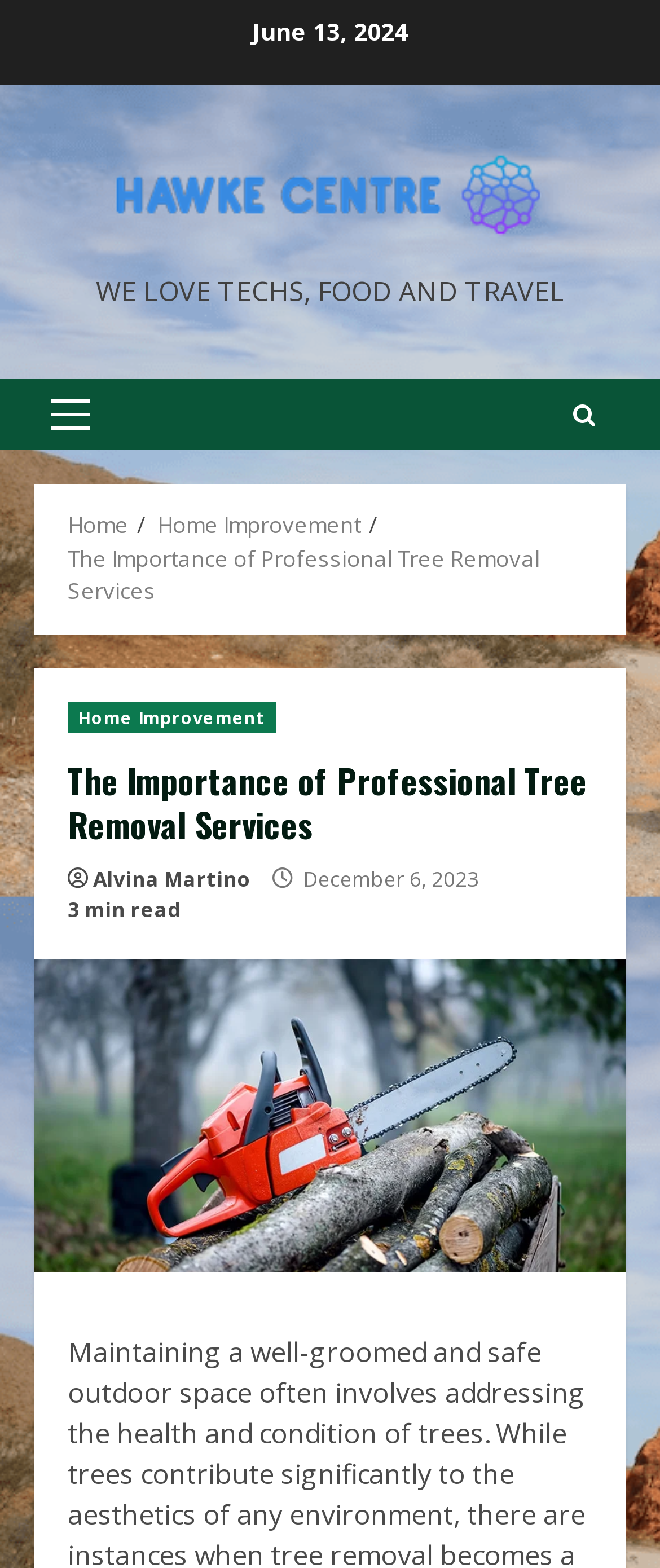What is the name of the author of the article?
Answer with a single word or short phrase according to what you see in the image.

Alvina Martino